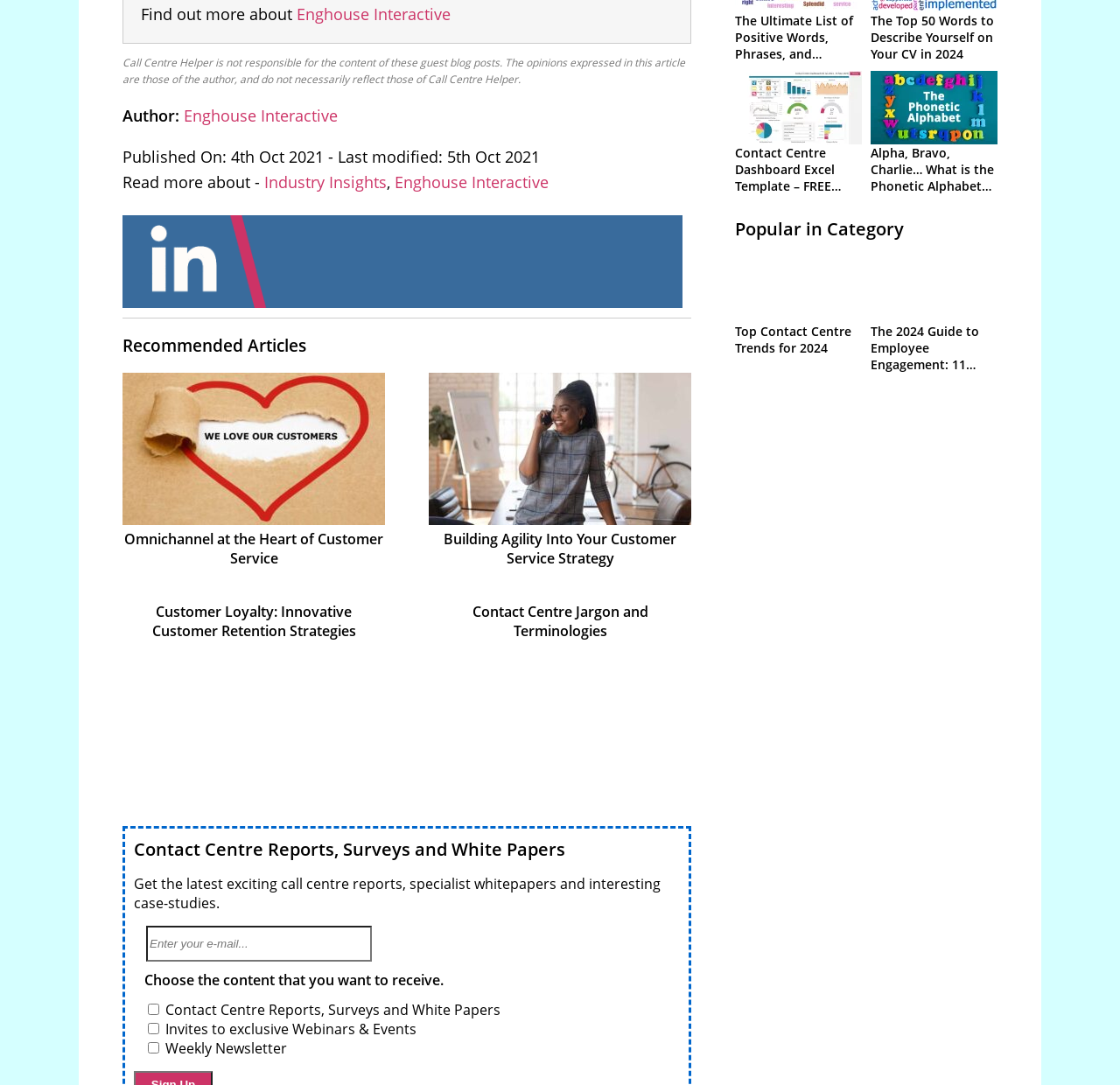Please answer the following question using a single word or phrase: 
What is the author of the article?

Enghouse Interactive